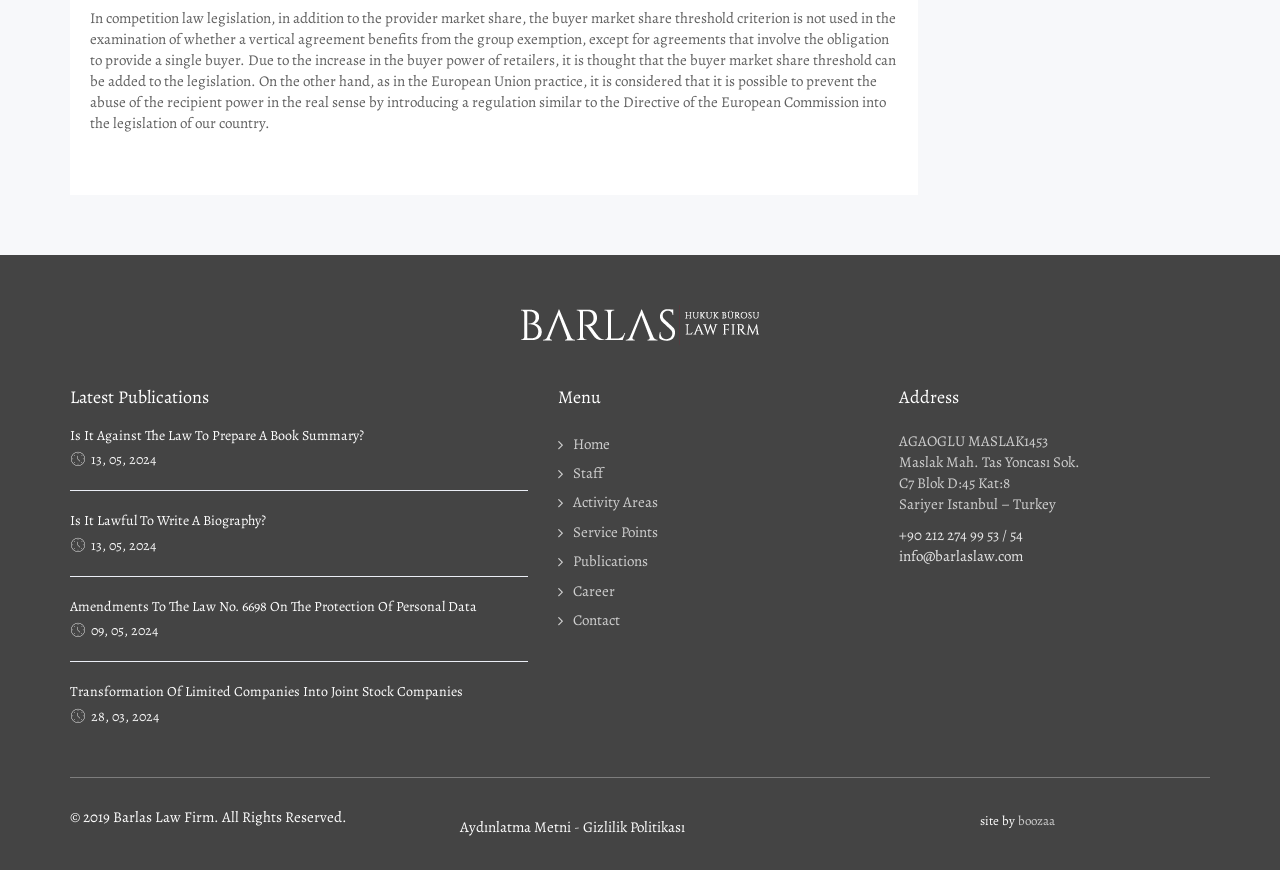Provide the bounding box coordinates for the UI element described in this sentence: "Aydınlatma Metni". The coordinates should be four float values between 0 and 1, i.e., [left, top, right, bottom].

[0.359, 0.939, 0.446, 0.962]